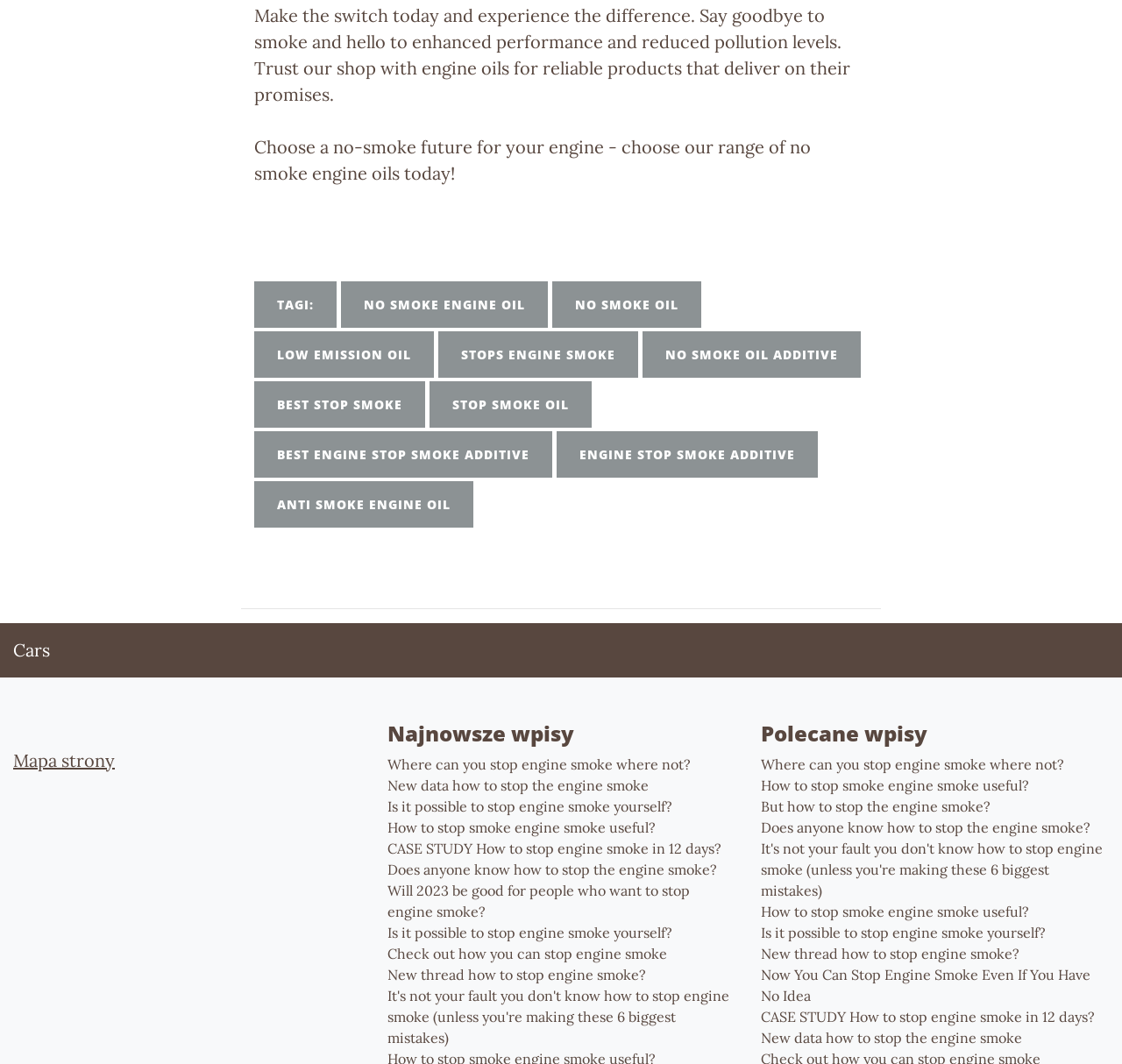Locate the bounding box coordinates of the clickable region necessary to complete the following instruction: "Read 'Najnowsze wpisy' section". Provide the coordinates in the format of four float numbers between 0 and 1, i.e., [left, top, right, bottom].

[0.345, 0.678, 0.655, 0.701]